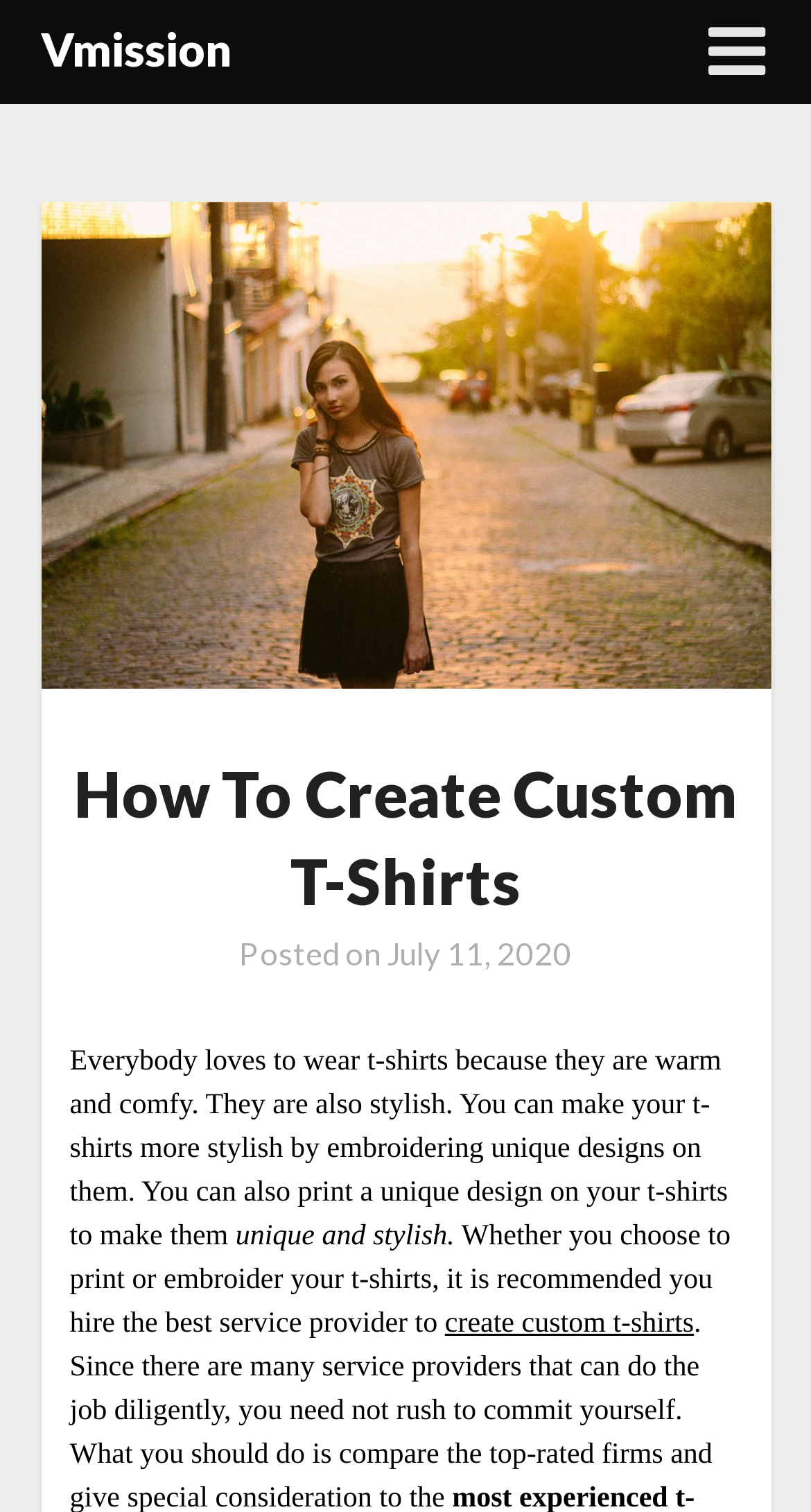Please find the bounding box for the following UI element description. Provide the coordinates in (top-left x, top-left y, bottom-right x, bottom-right y) format, with values between 0 and 1: parent_node: Vmission

[0.873, 0.0, 0.95, 0.069]